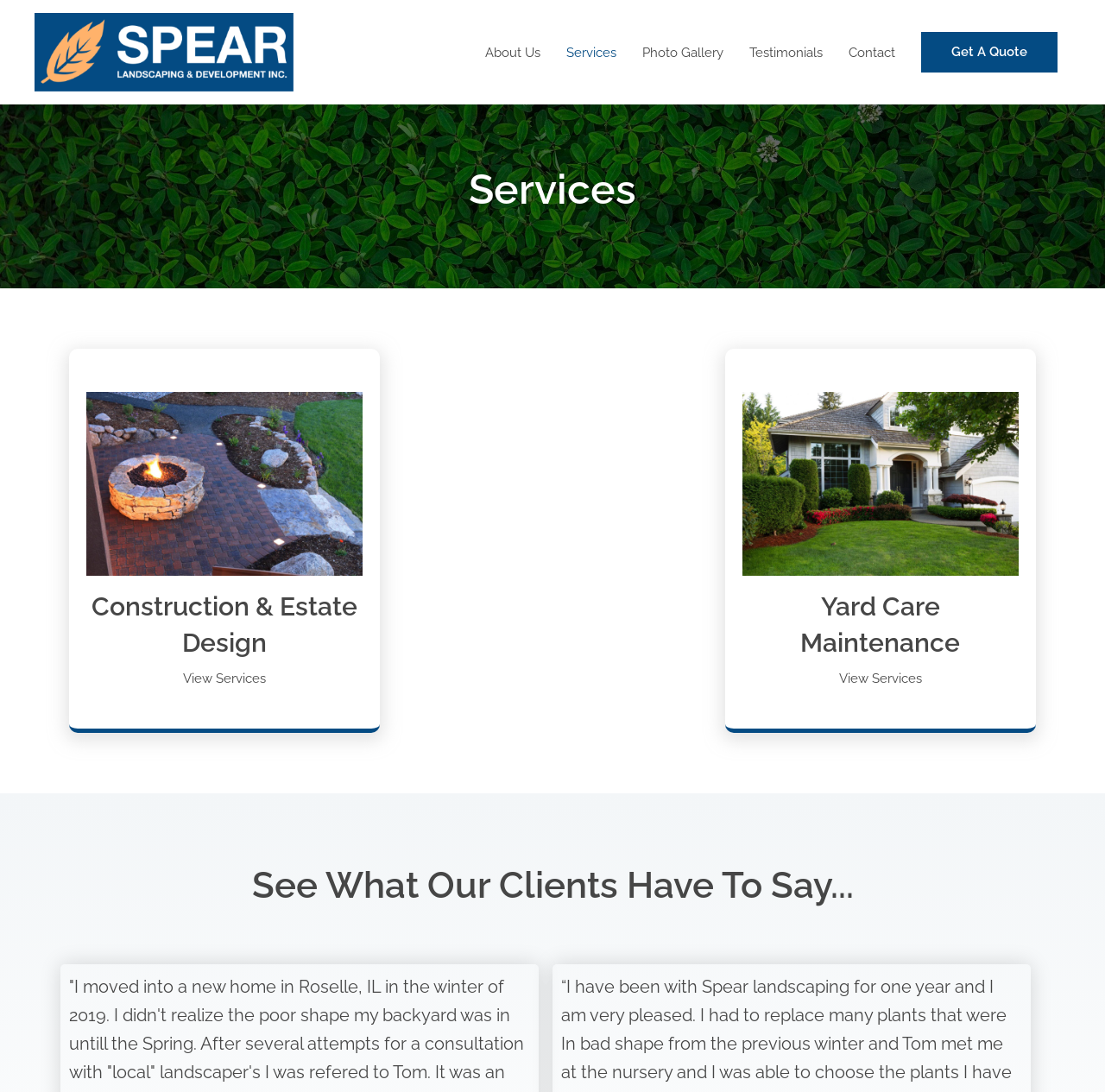Please provide a comprehensive response to the question below by analyzing the image: 
What services does Spear Landscaping & Development Inc. offer?

Based on the webpage, I can see that Spear Landscaping & Development Inc. offers three main services: Construction & Estate Design, Yard Care Maintenance, and Hardscape Design Service. These services are listed under the 'Services' section of the webpage.